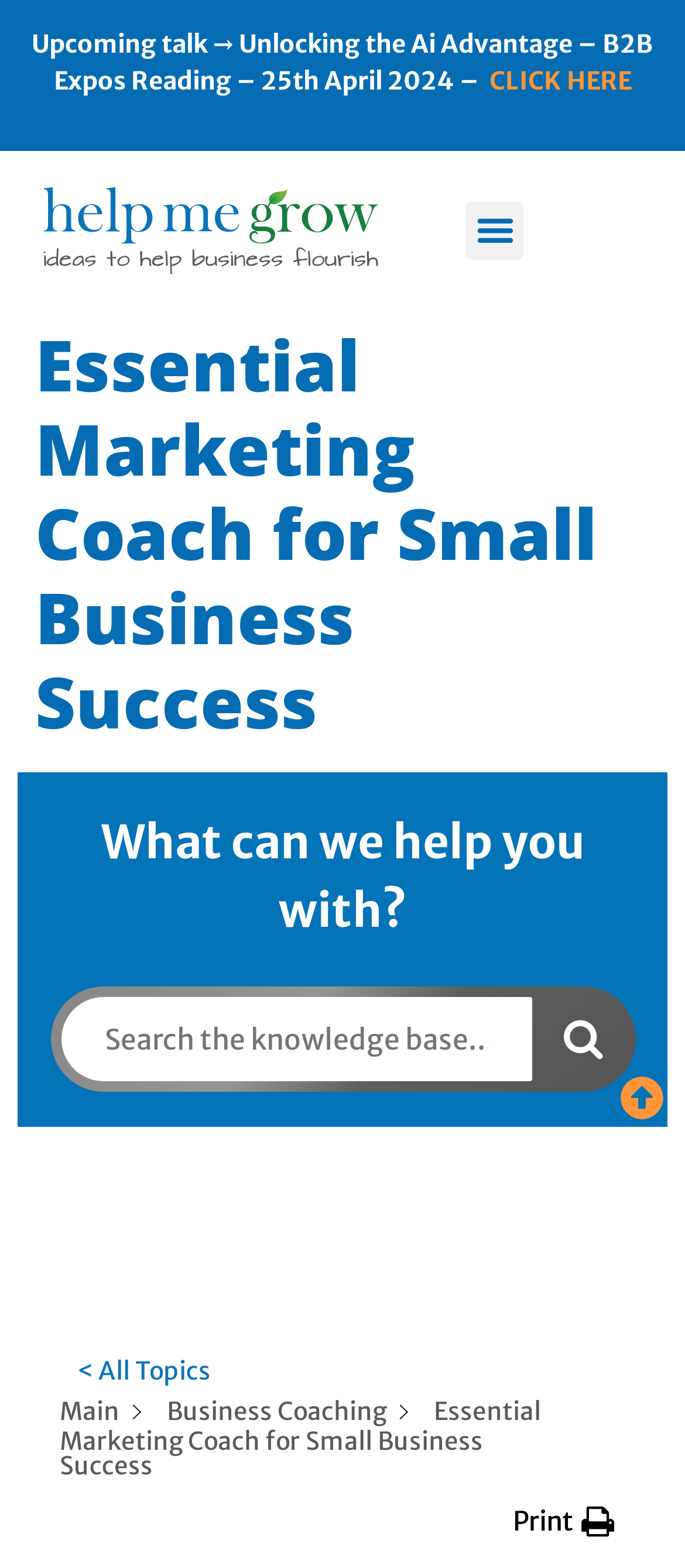Please indicate the bounding box coordinates for the clickable area to complete the following task: "Click the 'Print' button". The coordinates should be specified as four float numbers between 0 and 1, i.e., [left, top, right, bottom].

[0.749, 0.959, 0.836, 0.98]